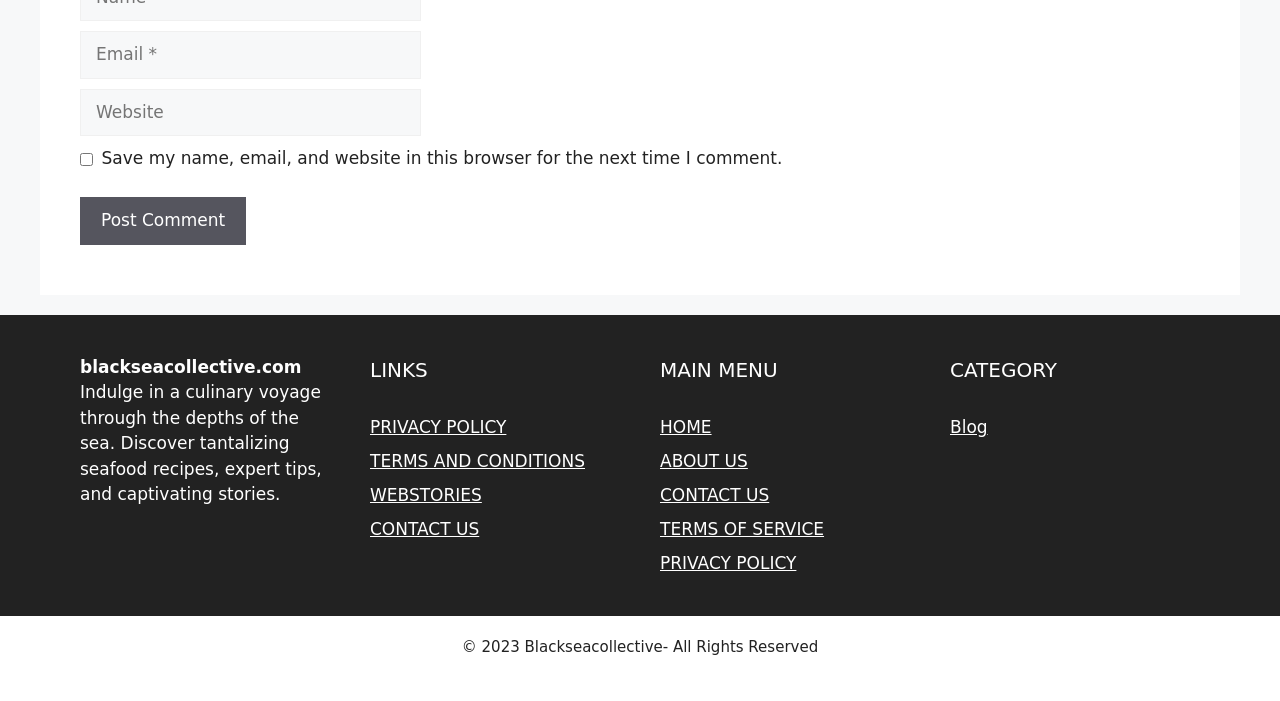Find the bounding box coordinates of the clickable element required to execute the following instruction: "Click Post Comment". Provide the coordinates as four float numbers between 0 and 1, i.e., [left, top, right, bottom].

[0.062, 0.282, 0.192, 0.349]